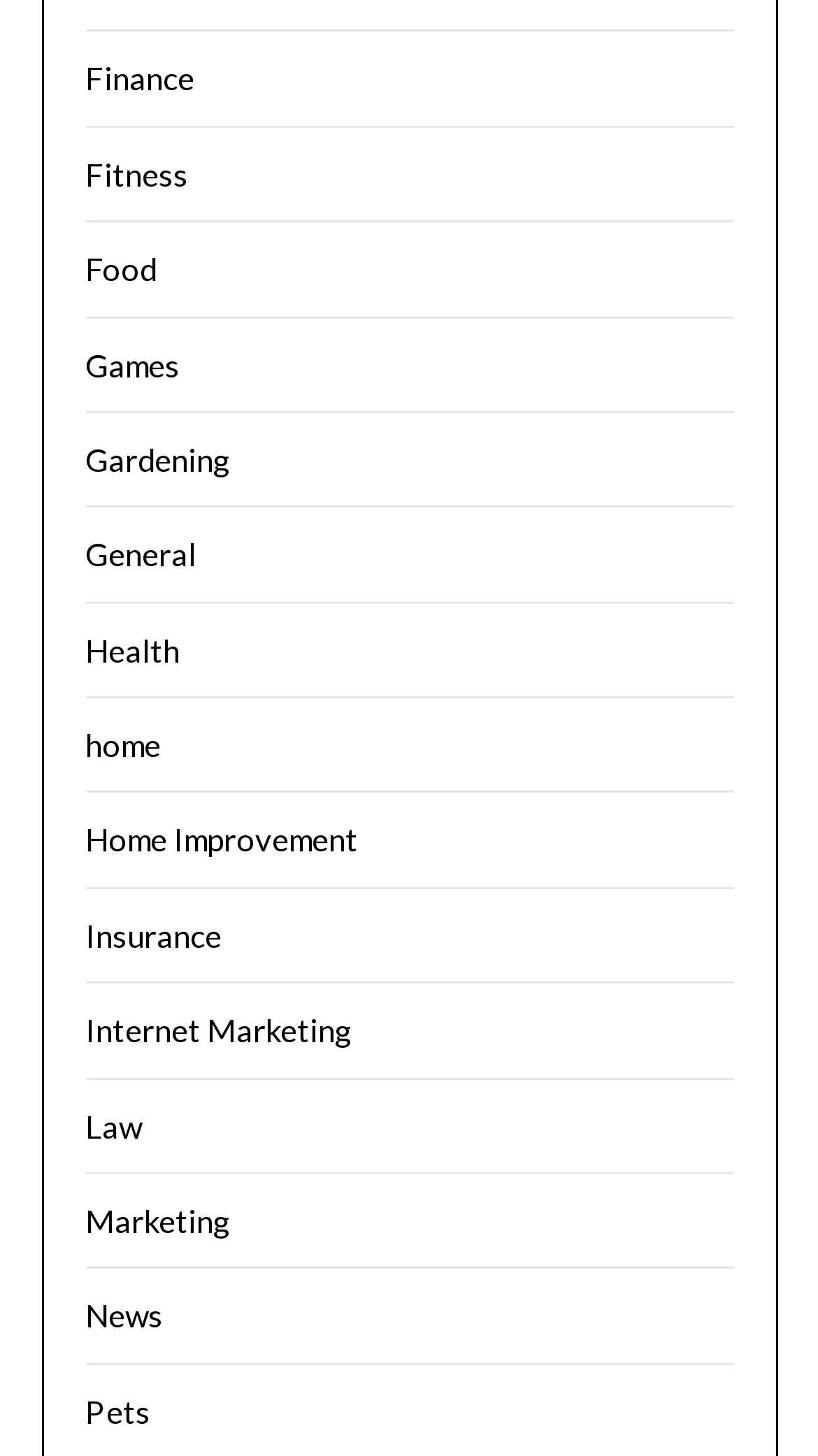Respond to the following question using a concise word or phrase: 
How many categories are available?

14